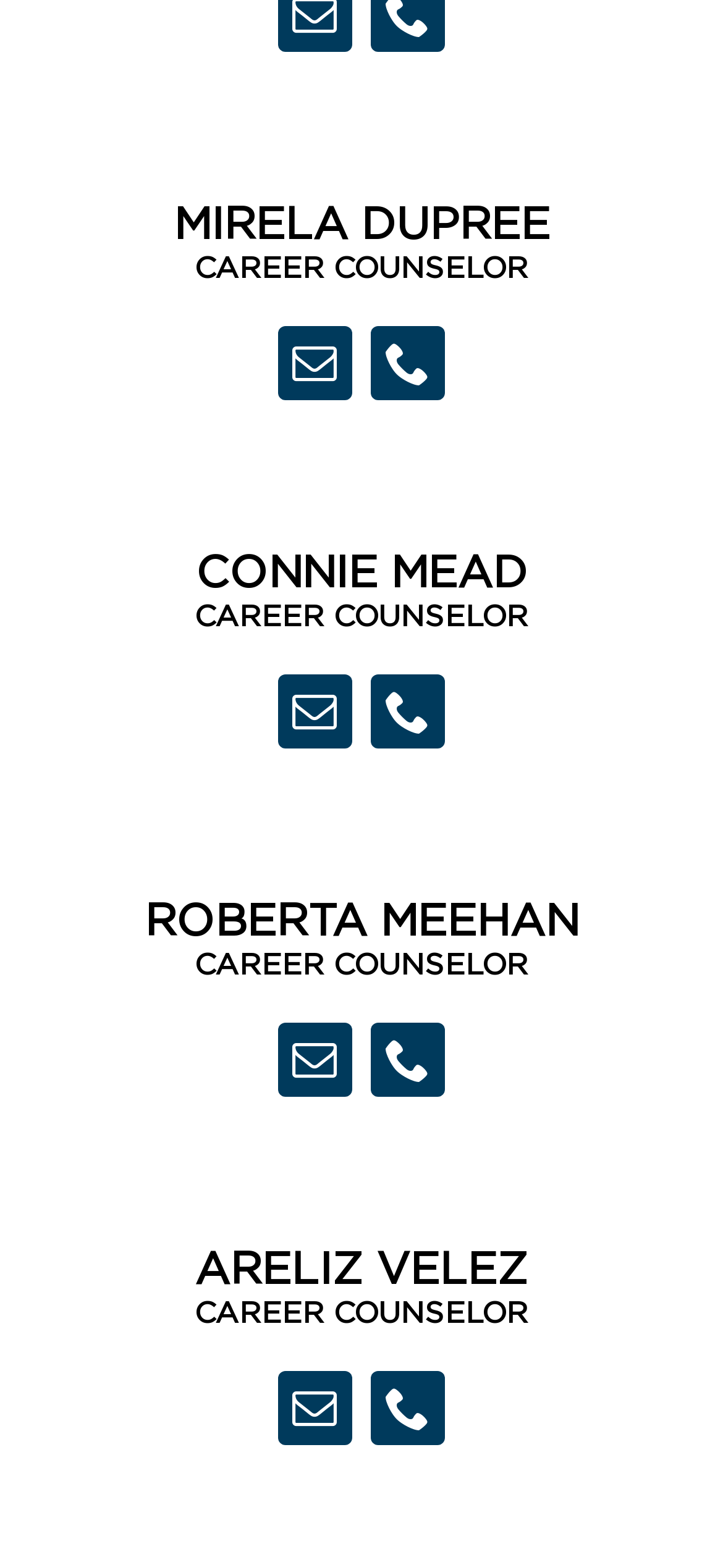Could you determine the bounding box coordinates of the clickable element to complete the instruction: "Contact Mirela Dupree via email"? Provide the coordinates as four float numbers between 0 and 1, i.e., [left, top, right, bottom].

[0.384, 0.208, 0.487, 0.255]